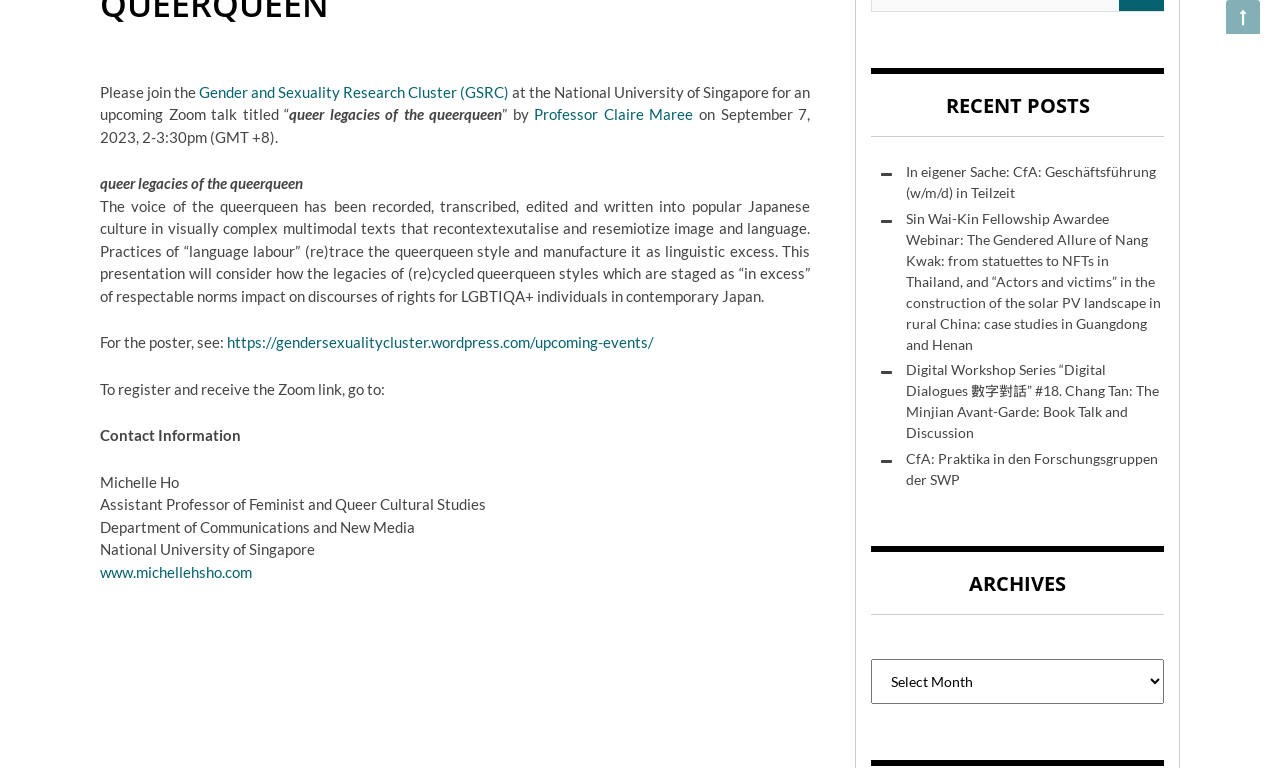Determine the bounding box coordinates of the region I should click to achieve the following instruction: "register for the Zoom talk". Ensure the bounding box coordinates are four float numbers between 0 and 1, i.e., [left, top, right, bottom].

[0.177, 0.434, 0.511, 0.457]